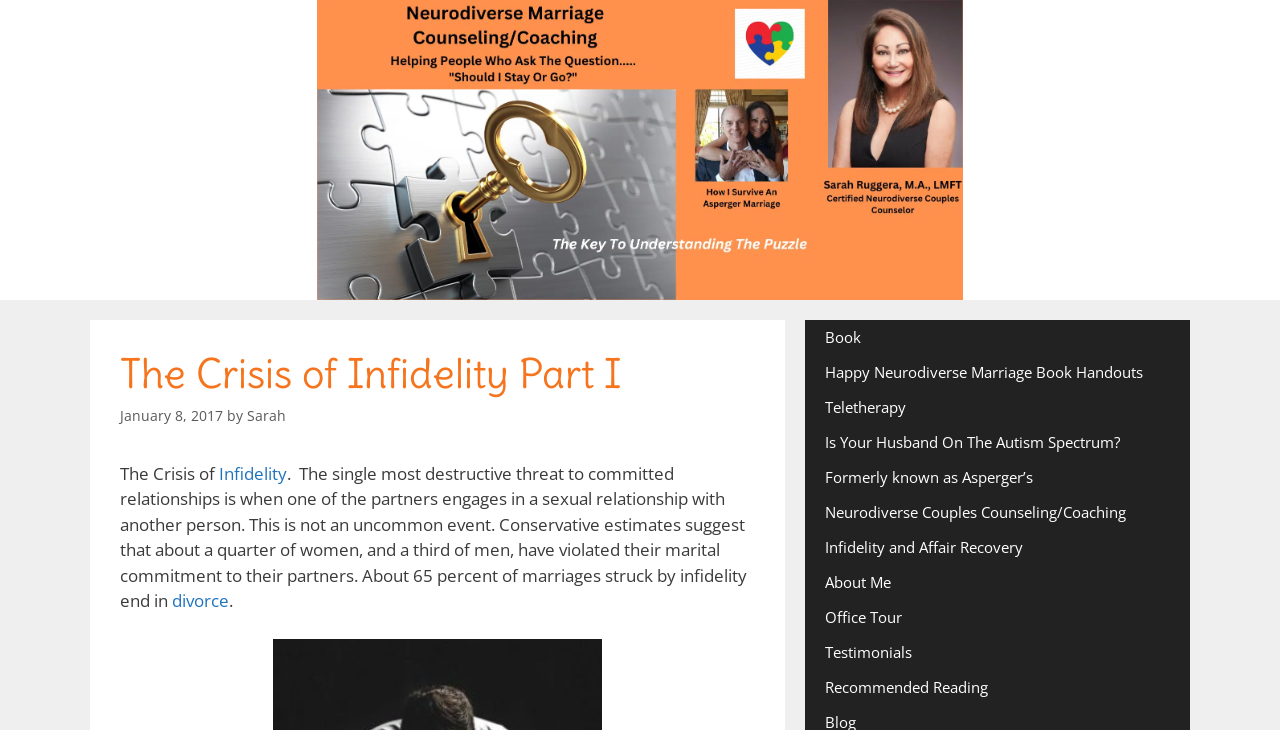Provide a short, one-word or phrase answer to the question below:
What is the topic of the article?

Infidelity